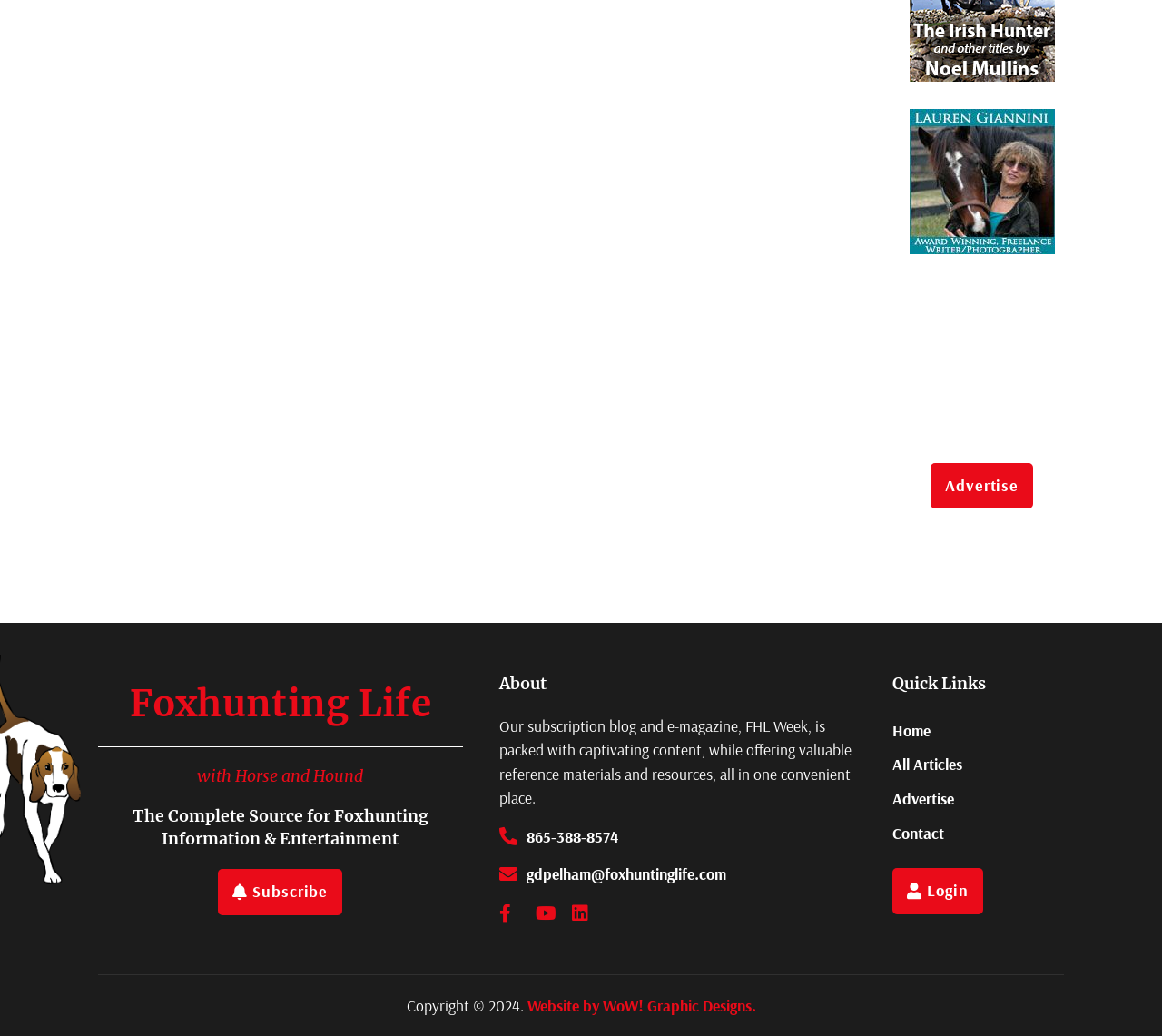What is the copyright year of the webpage?
Answer the question based on the image using a single word or a brief phrase.

2024